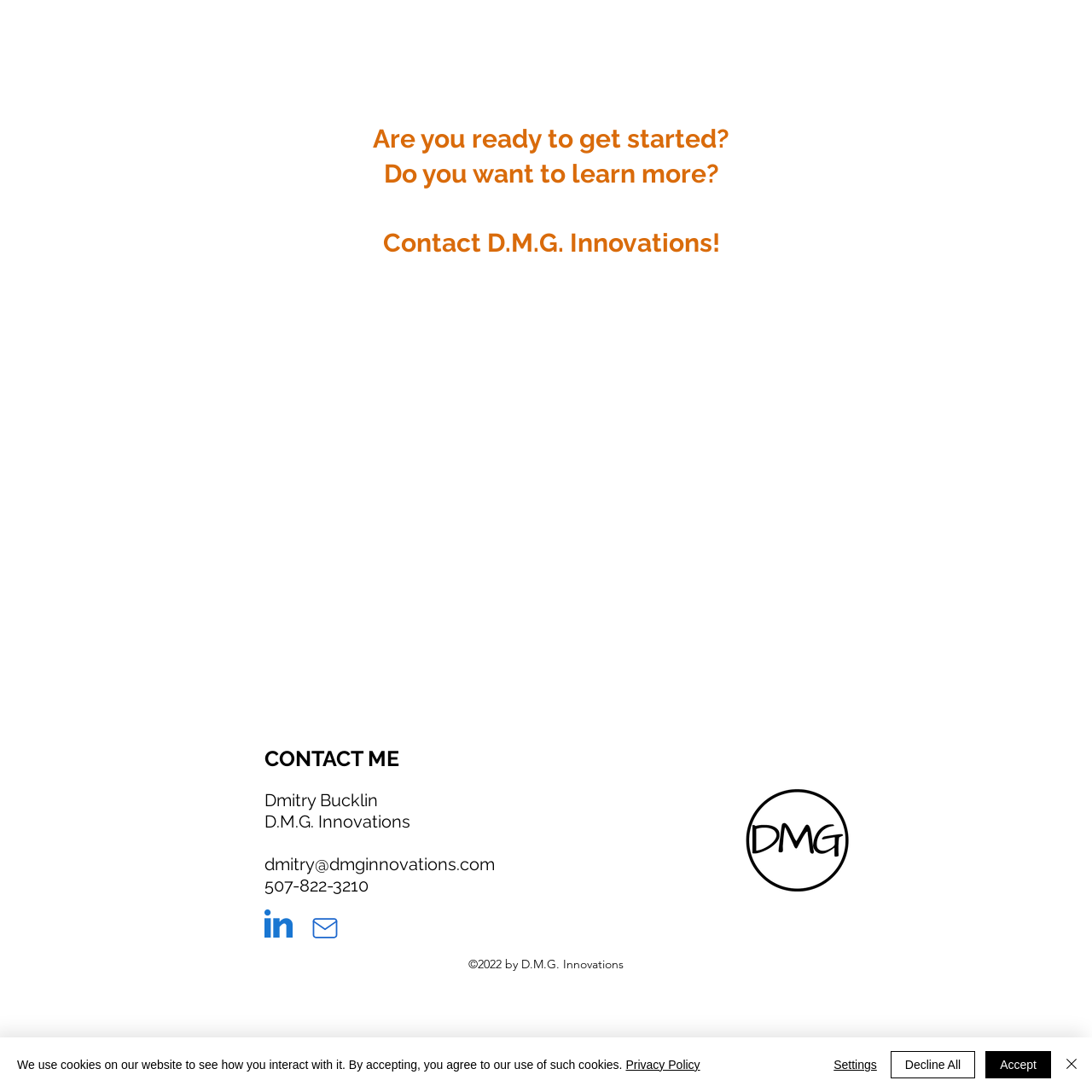Please specify the bounding box coordinates of the clickable region to carry out the following instruction: "Click the Send button". The coordinates should be four float numbers between 0 and 1, in the format [left, top, right, bottom].

[0.431, 0.555, 0.577, 0.596]